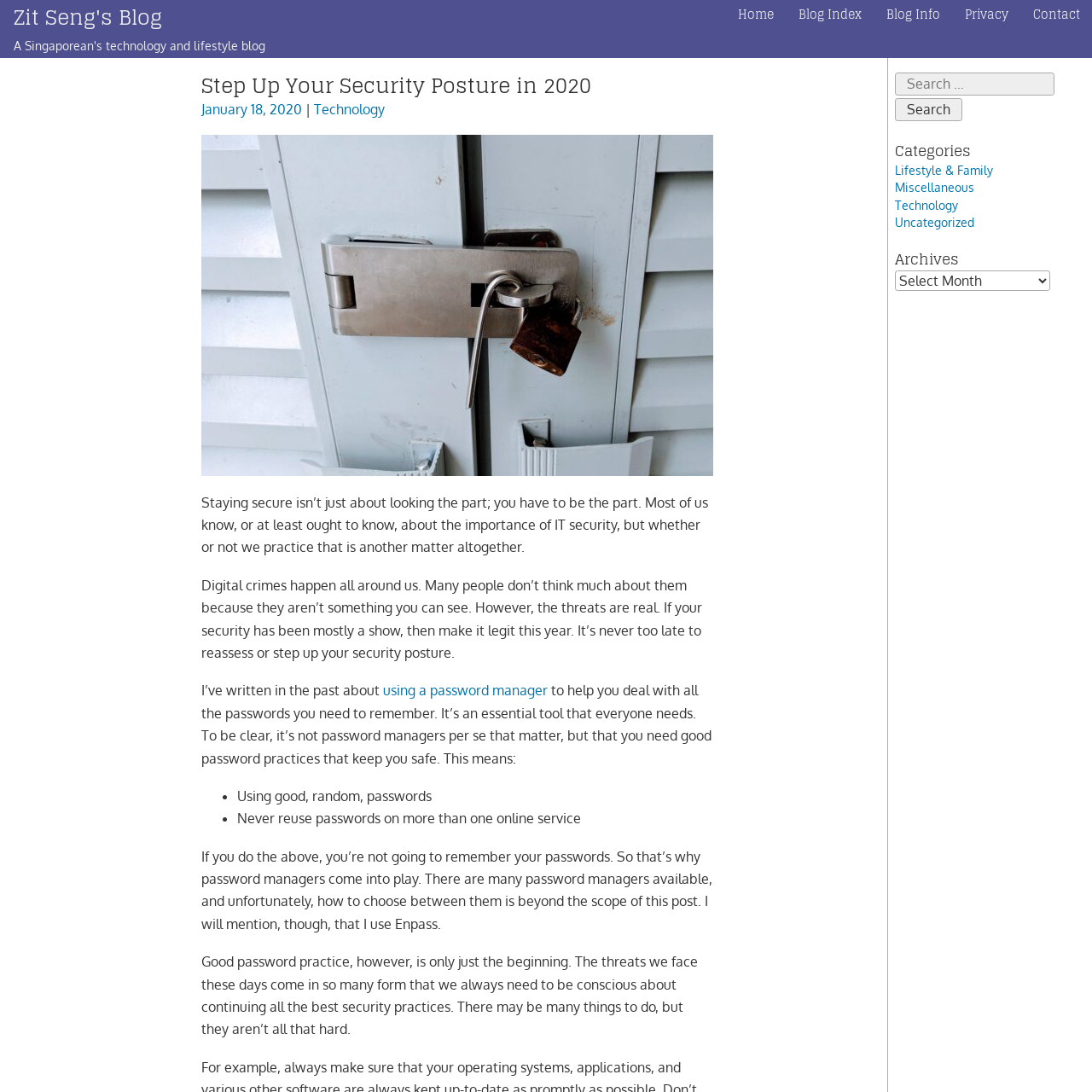Provide a short, one-word or phrase answer to the question below:
How many best security practices are mentioned in the post?

Two